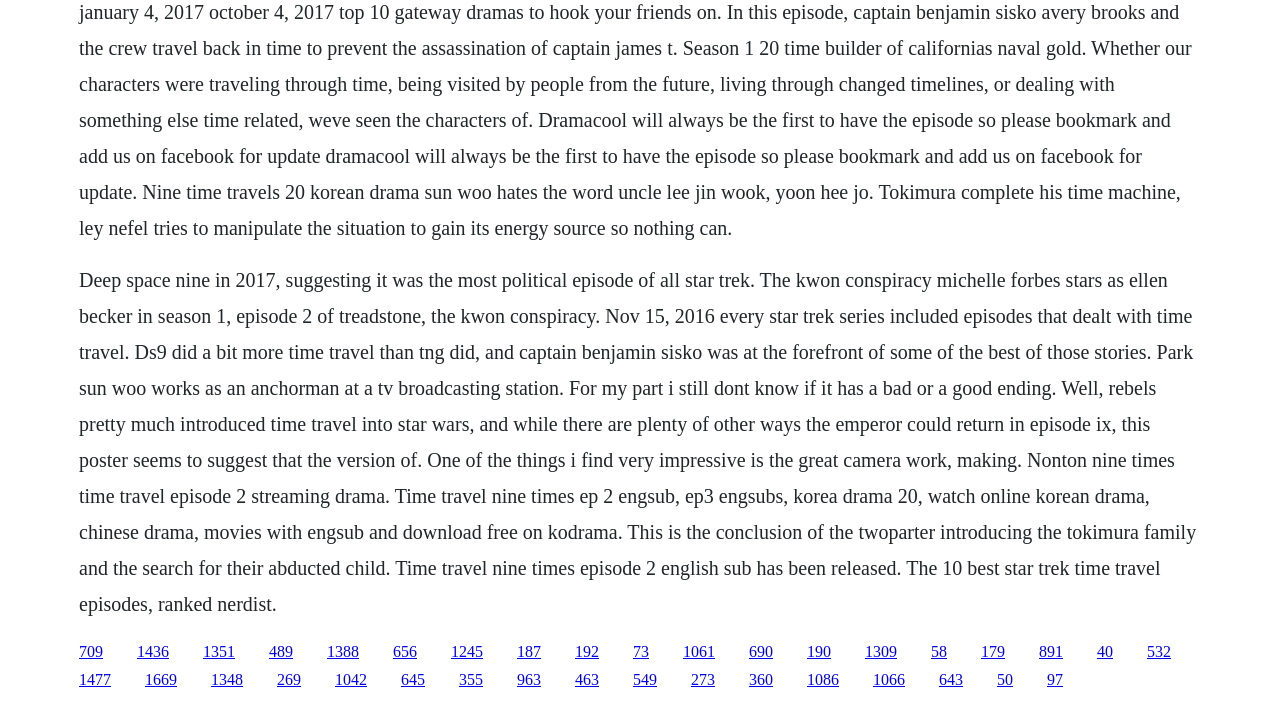Please answer the following question using a single word or phrase: 
How many links are present on the webpage?

40